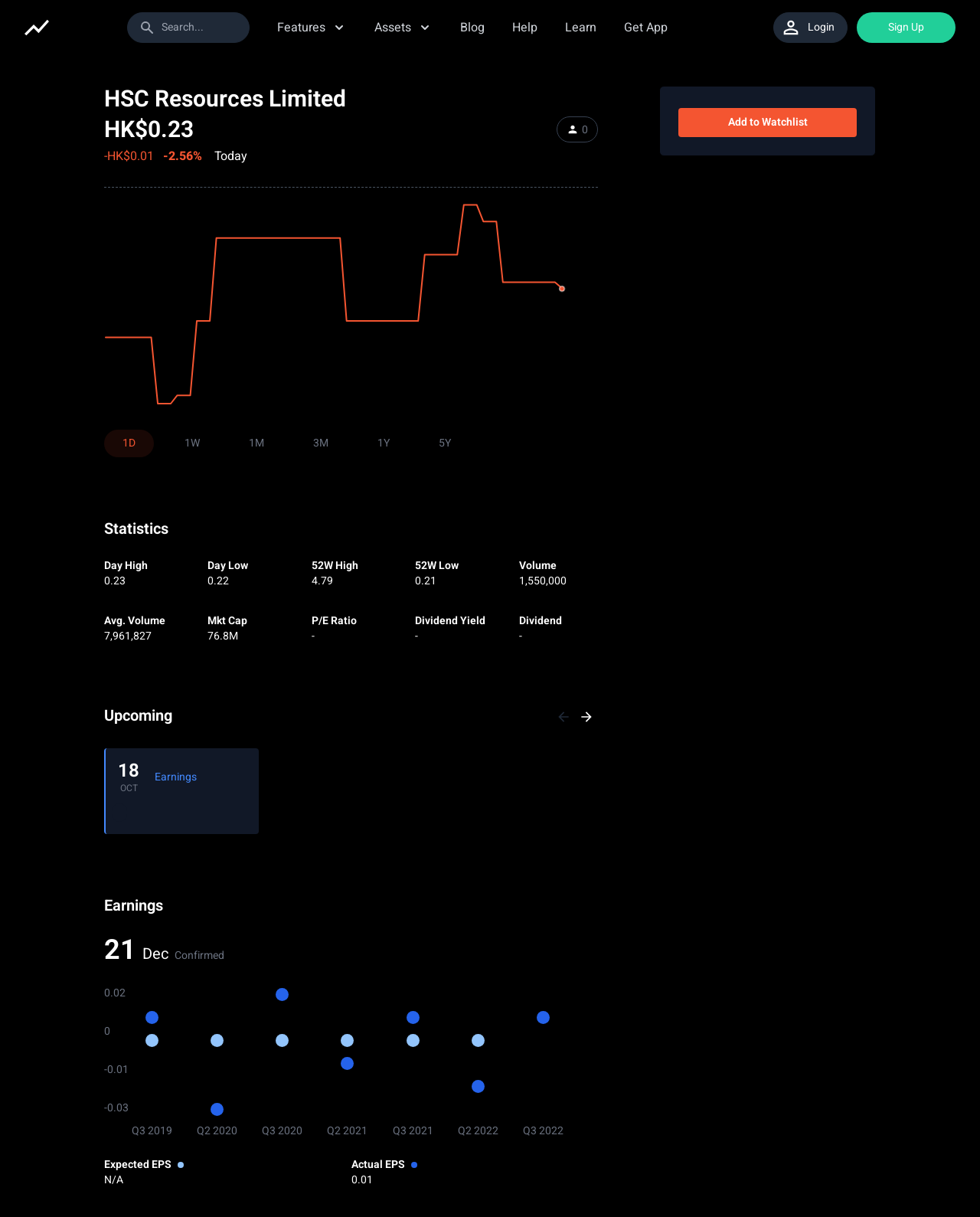Can you determine the bounding box coordinates of the area that needs to be clicked to fulfill the following instruction: "Click on the 'Features' button"?

[0.283, 0.015, 0.354, 0.03]